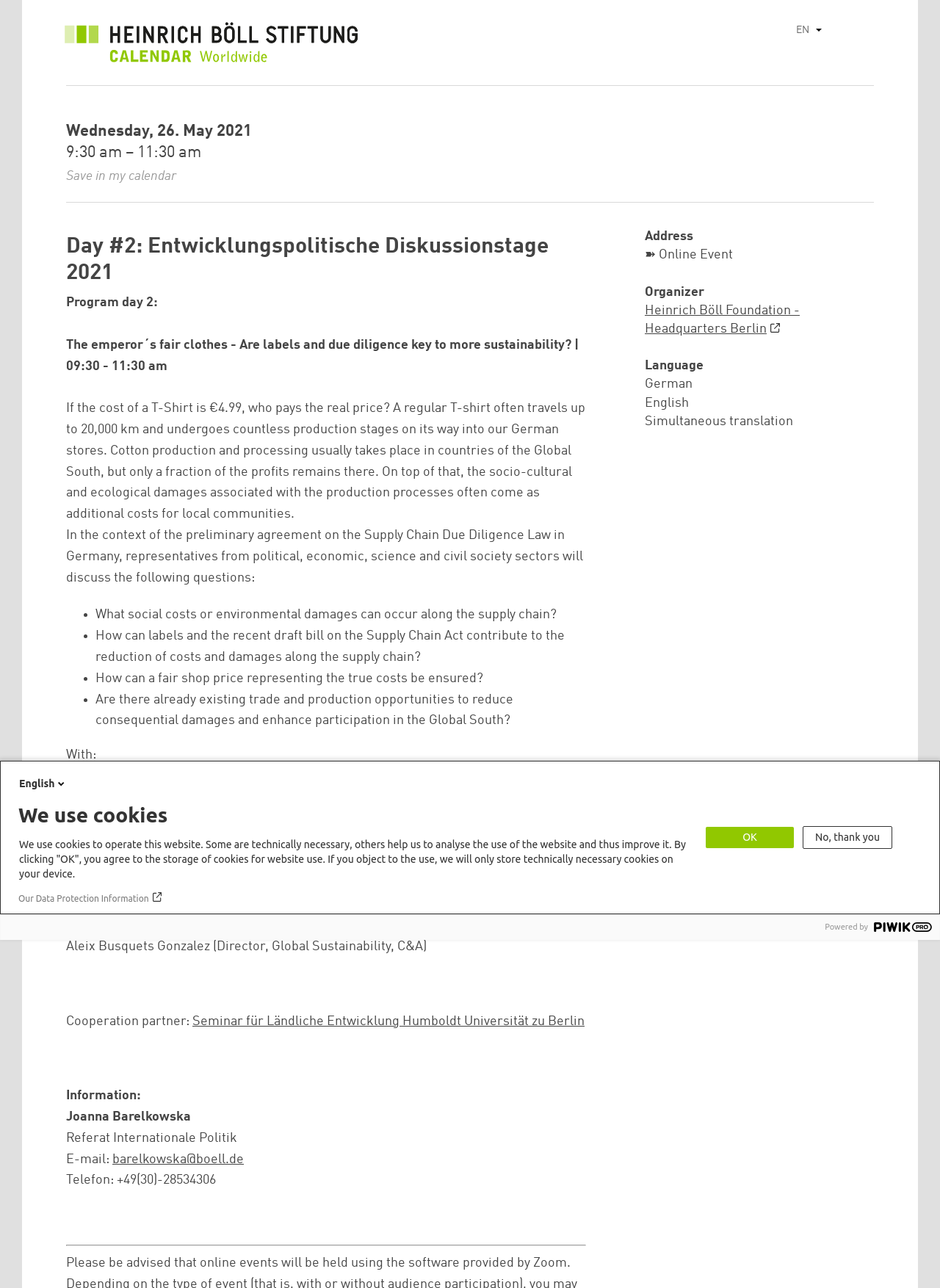What is the language of the event?
Use the image to give a comprehensive and detailed response to the question.

The language of the event can be found in the description list detail section, where it is written as 'German' and 'English', and also mentioned as 'Simultaneous translation'.